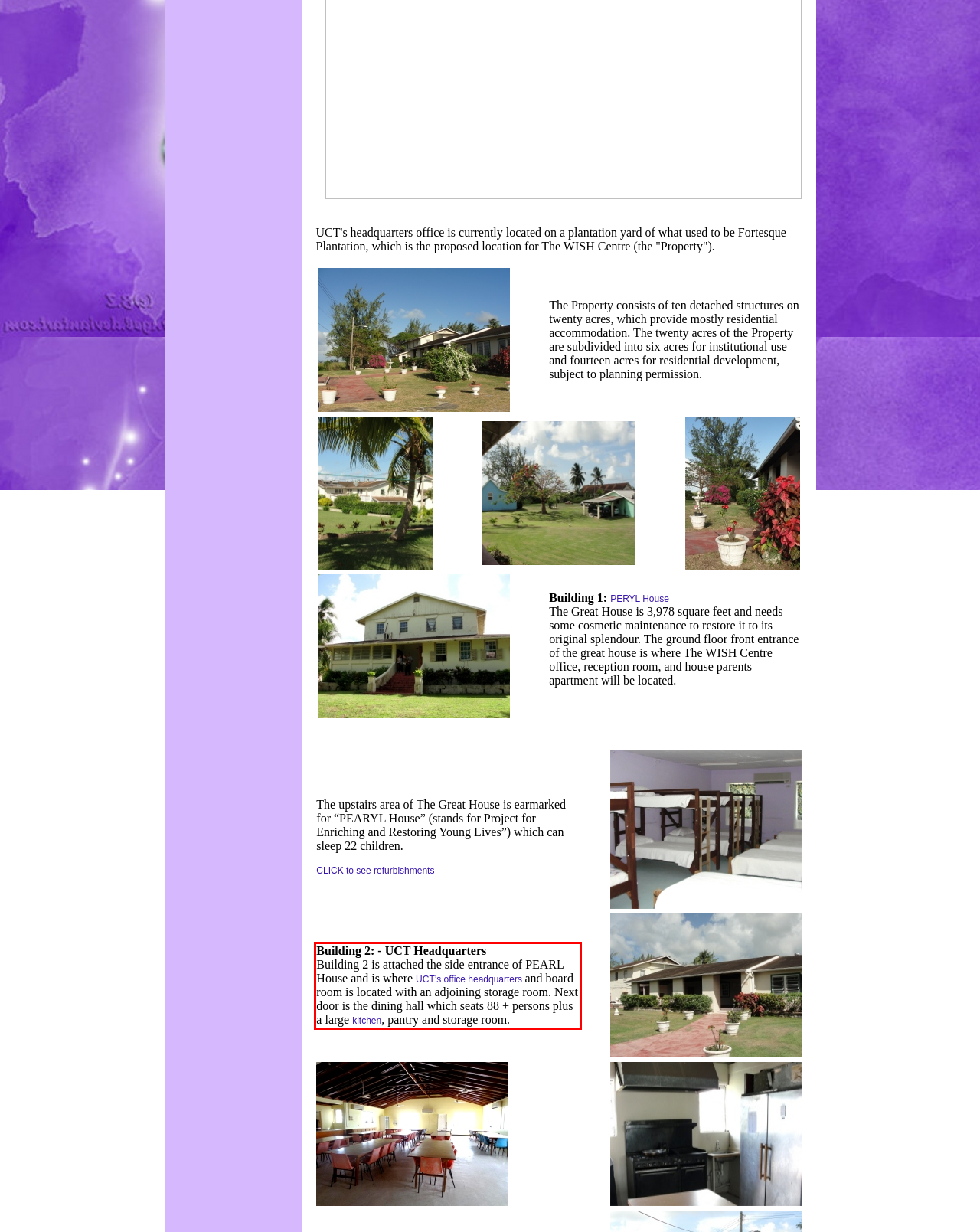You have a webpage screenshot with a red rectangle surrounding a UI element. Extract the text content from within this red bounding box.

Building 2: - UCT Headquarters Building 2 is attached the side entrance of PEARL House and is where UCT’s office headquarters and board room is located with an adjoining storage room. Next door is the dining hall which seats 88 + persons plus a large kitchen, pantry and storage room.